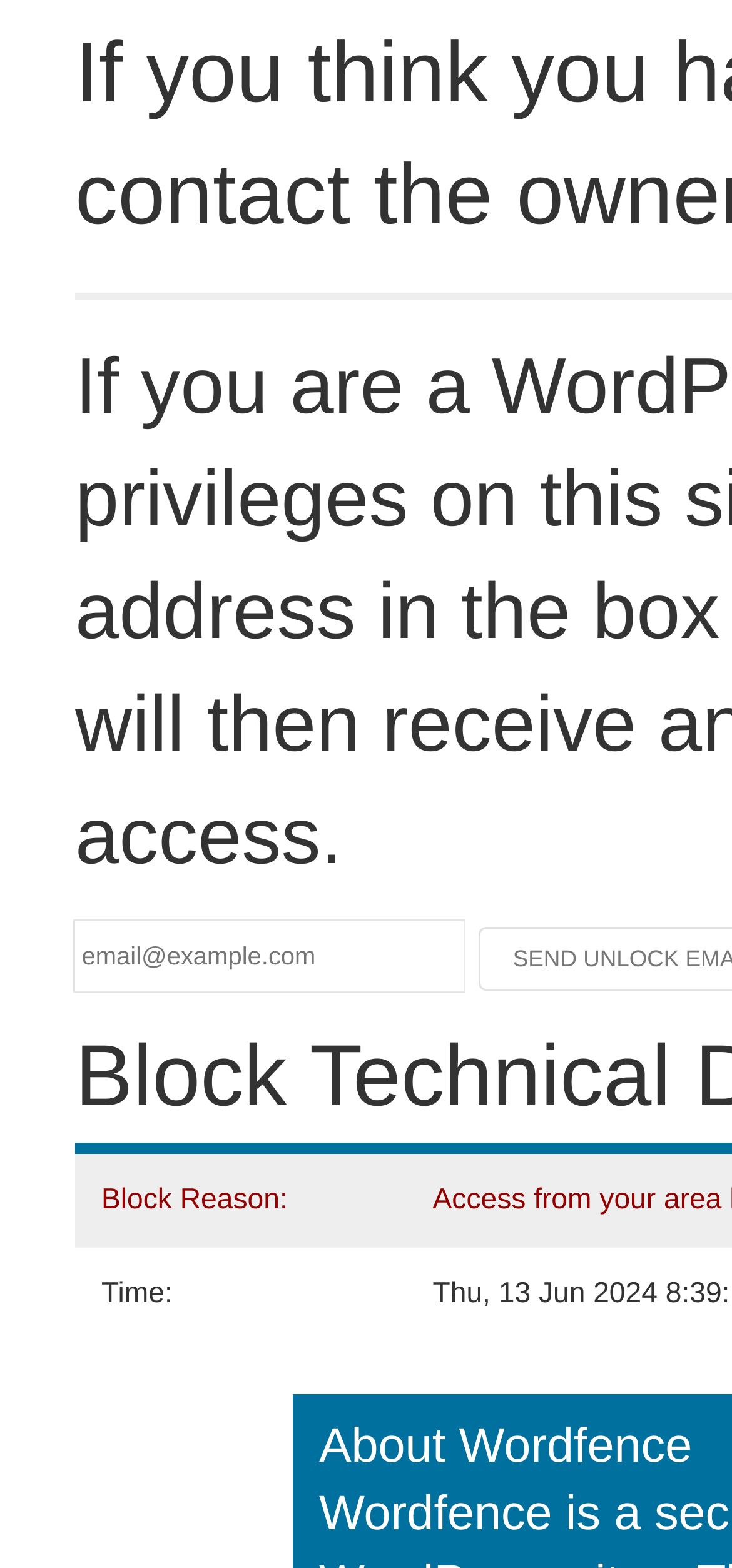Based on the element description, predict the bounding box coordinates (top-left x, top-left y, bottom-right x, bottom-right y) for the UI element in the screenshot: name="email" placeholder="email@example.com"

[0.103, 0.588, 0.633, 0.632]